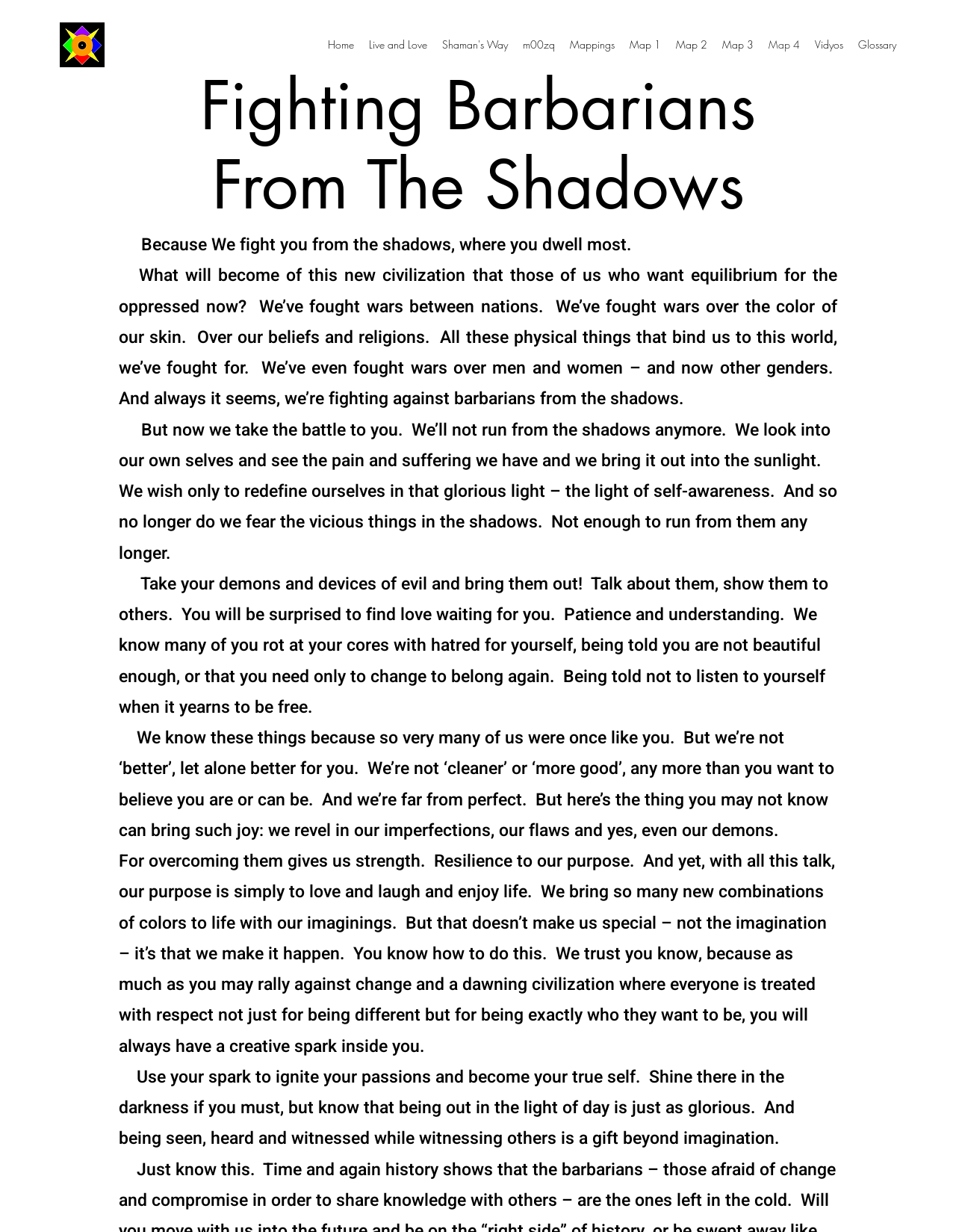Please answer the following question using a single word or phrase: What is the theme of the poem?

Self-awareness and love